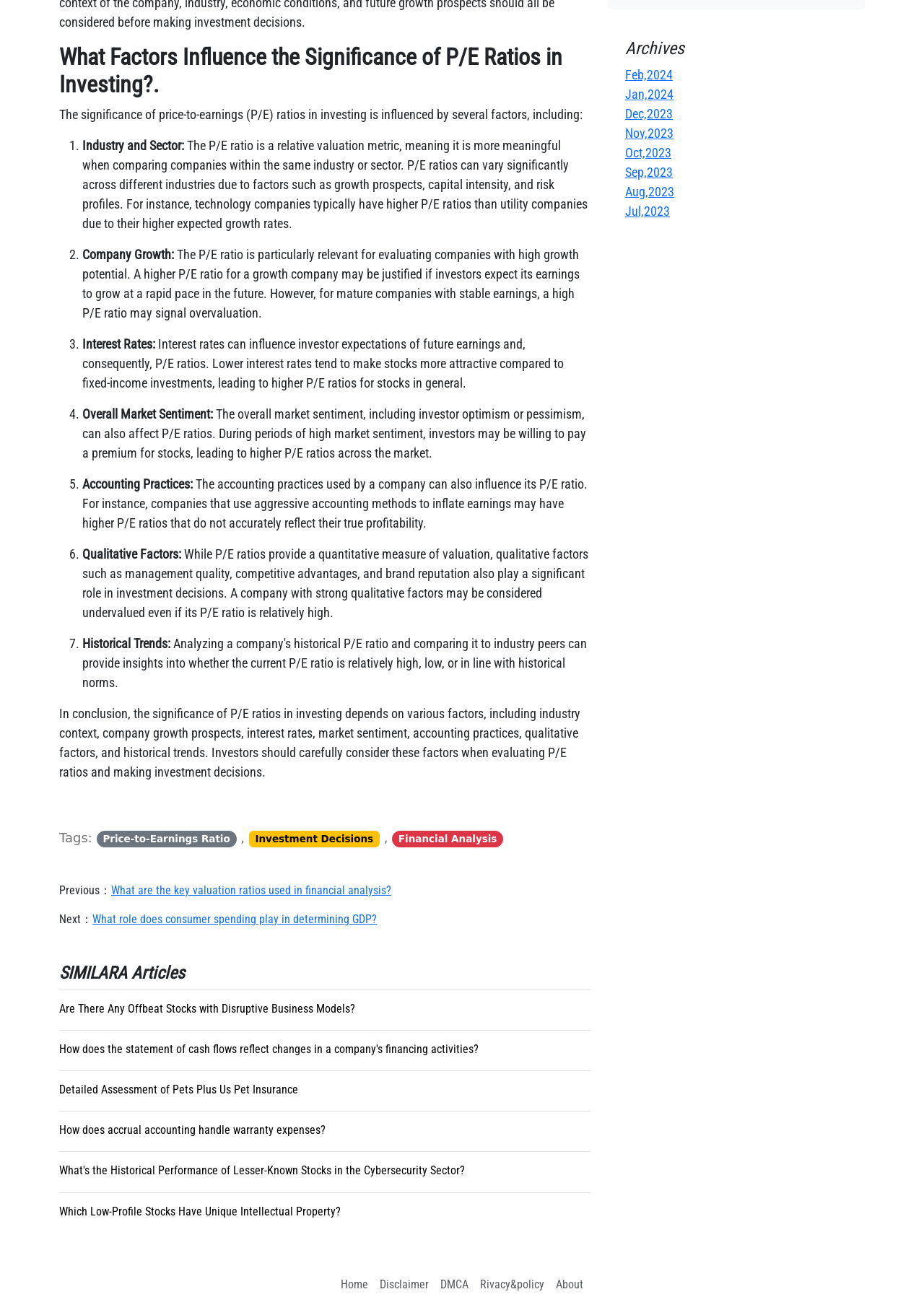Please identify the bounding box coordinates of the element I should click to complete this instruction: 'Click on the link 'Feb,2024''. The coordinates should be given as four float numbers between 0 and 1, like this: [left, top, right, bottom].

[0.677, 0.052, 0.728, 0.063]